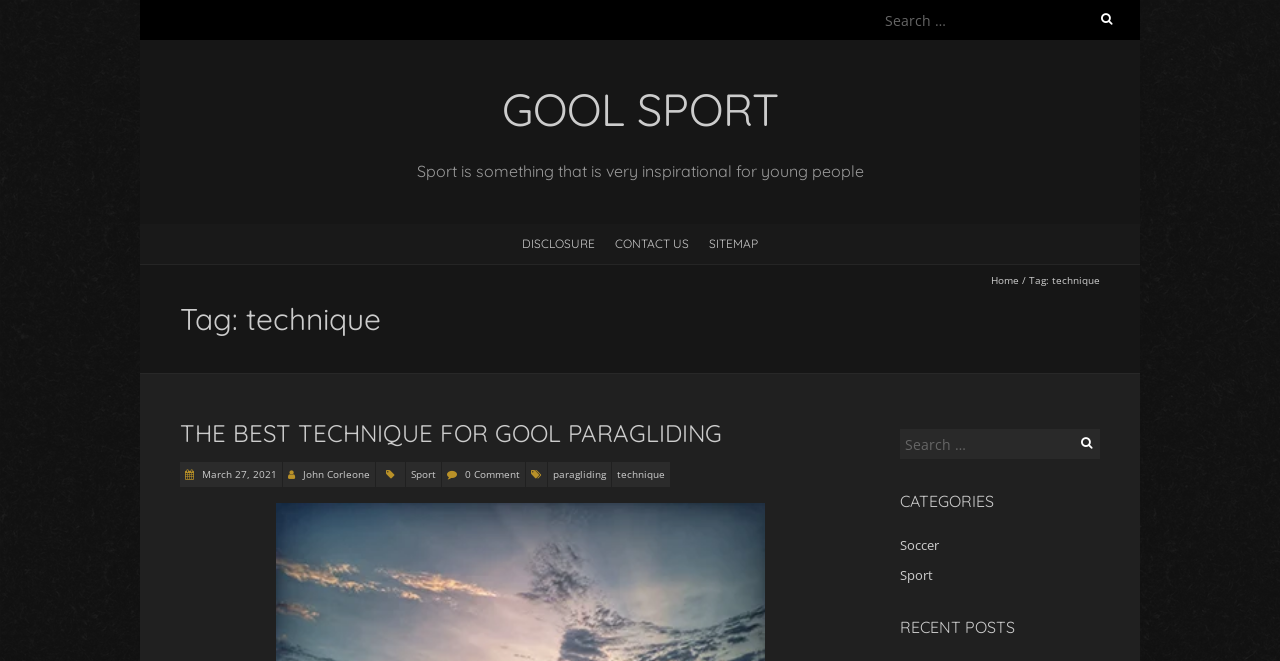Locate the bounding box coordinates of the region to be clicked to comply with the following instruction: "View CATEGORIES". The coordinates must be four float numbers between 0 and 1, in the form [left, top, right, bottom].

[0.703, 0.74, 0.777, 0.779]